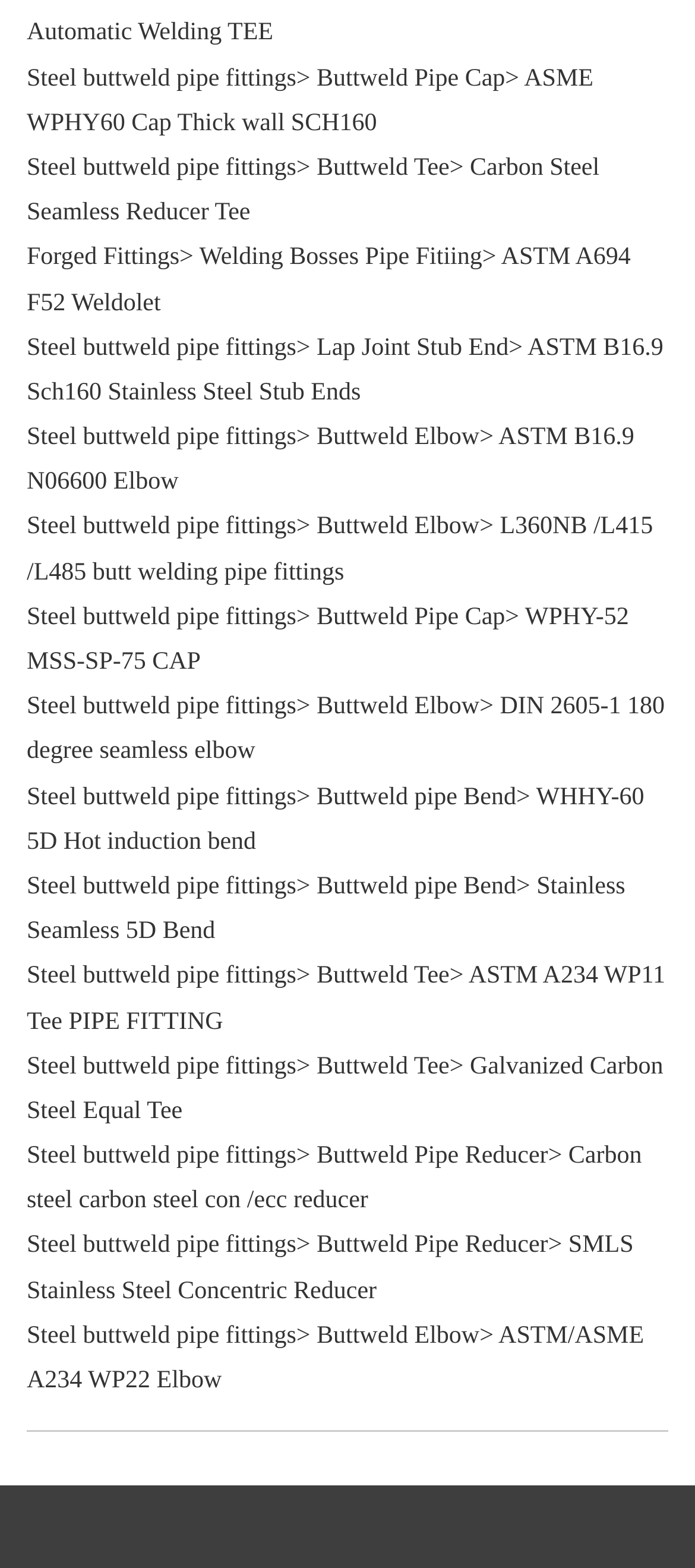Find the bounding box coordinates of the element I should click to carry out the following instruction: "Click on Steel buttweld pipe fittings".

[0.038, 0.042, 0.426, 0.059]